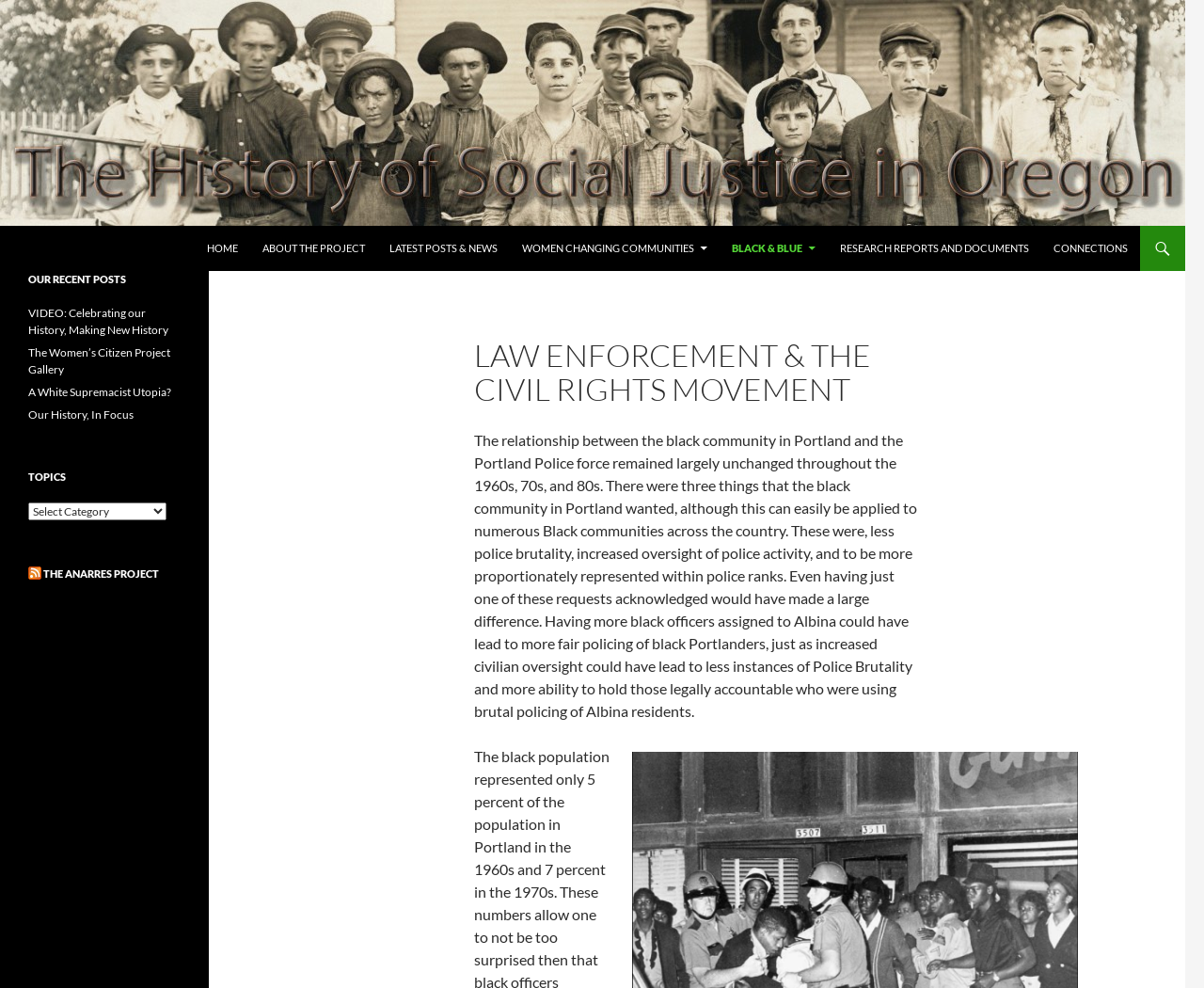Determine the coordinates of the bounding box for the clickable area needed to execute this instruction: "Read about 'LAW ENFORCEMENT & THE CIVIL RIGHTS MOVEMENT'".

[0.394, 0.343, 0.764, 0.411]